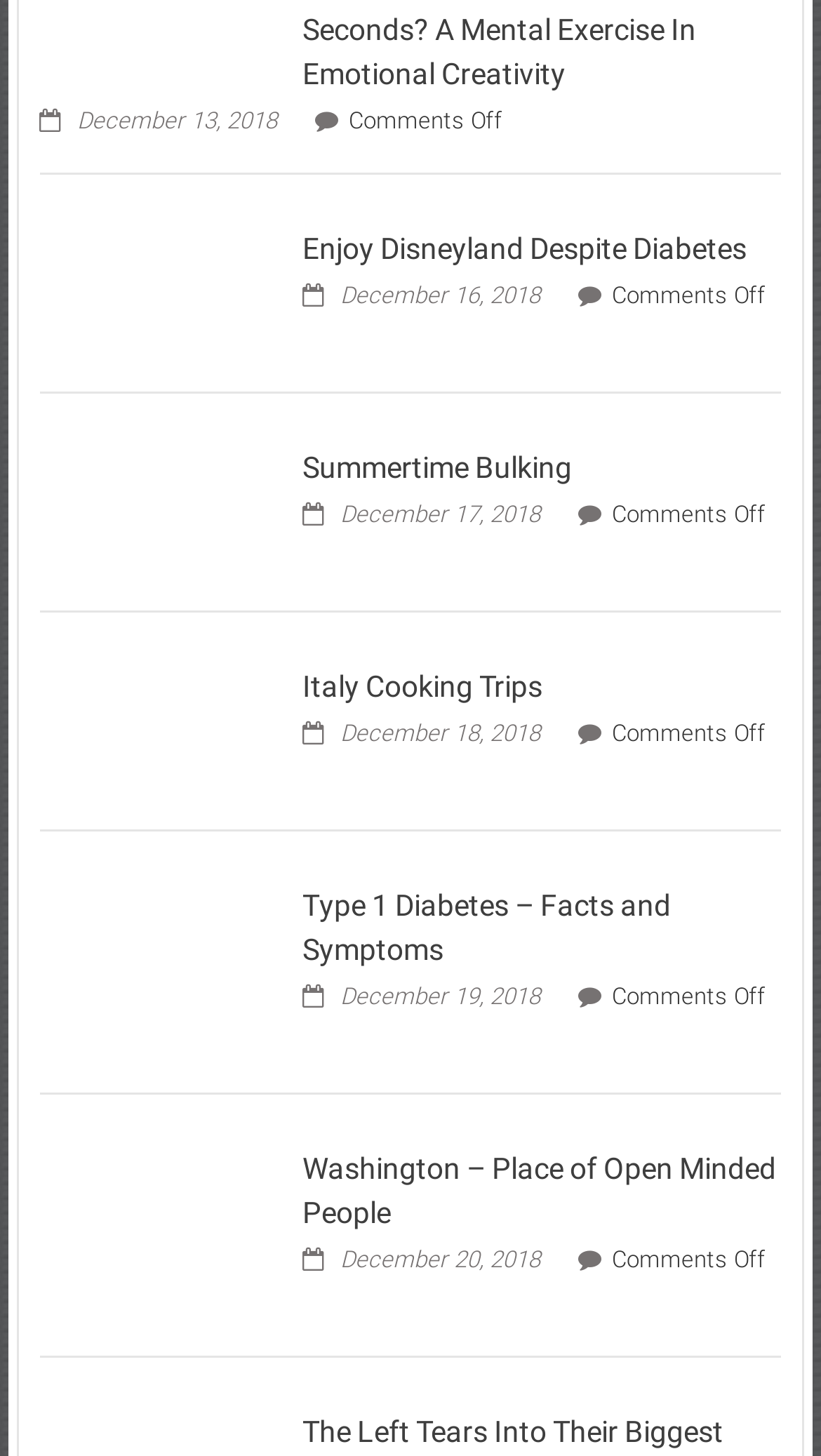Respond concisely with one word or phrase to the following query:
How many images are on this webpage?

9